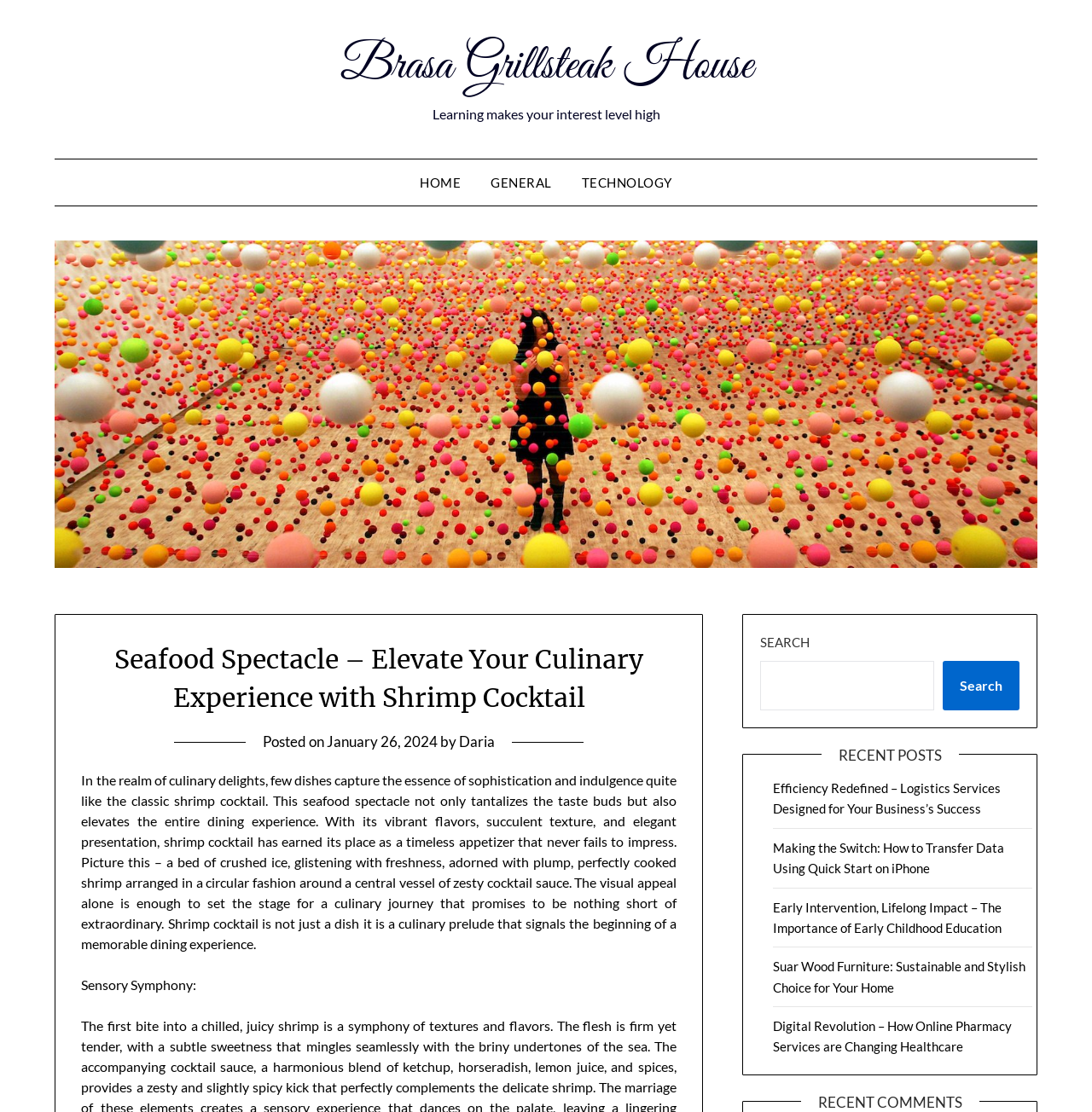Find the bounding box coordinates of the clickable element required to execute the following instruction: "Click on the 'HOME' link". Provide the coordinates as four float numbers between 0 and 1, i.e., [left, top, right, bottom].

[0.372, 0.143, 0.435, 0.185]